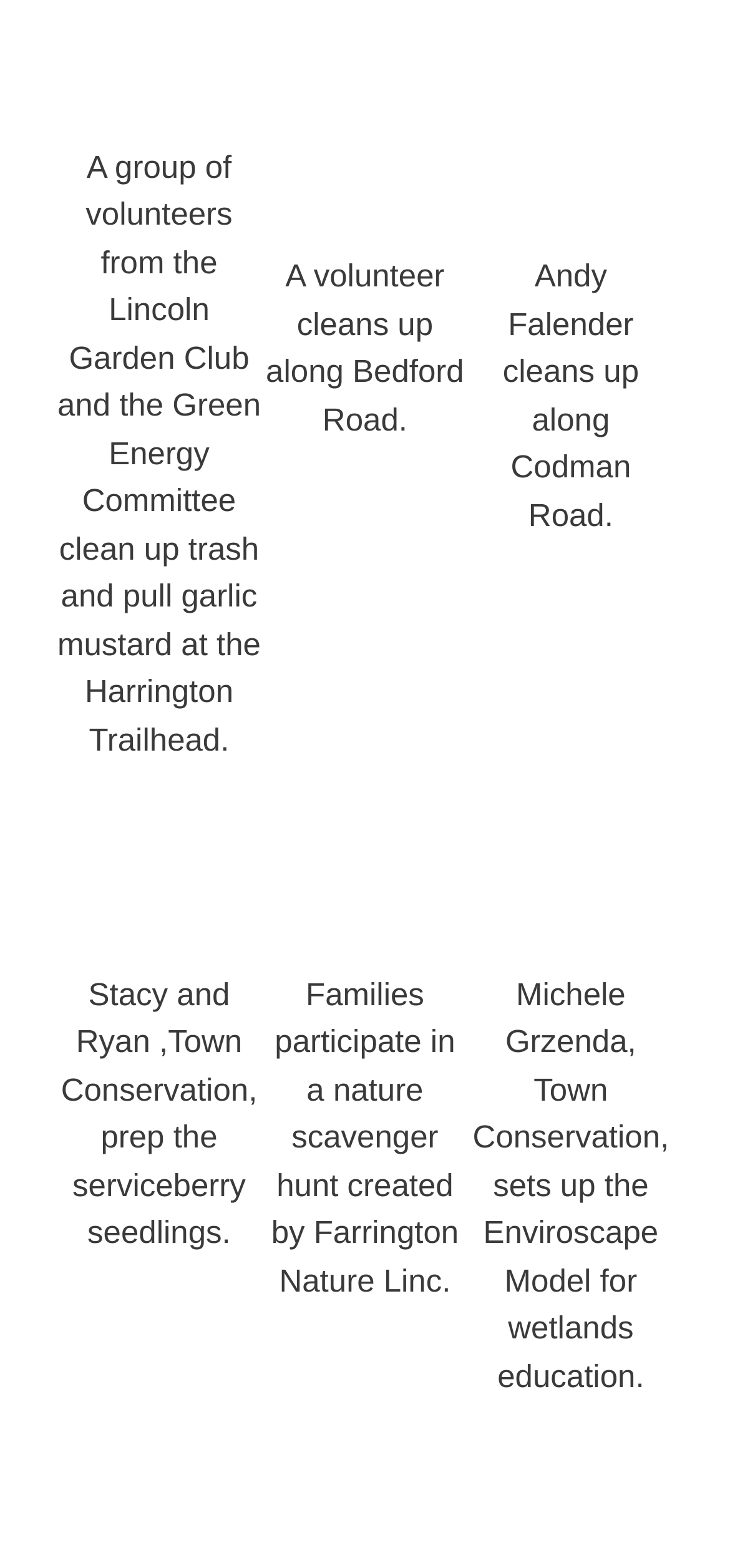What is the tone of the webpage?
Please provide a comprehensive and detailed answer to the question.

The descriptions of the volunteer activities and the images convey a sense of community and environmental stewardship, which suggests that the tone of the webpage is positive and uplifting.